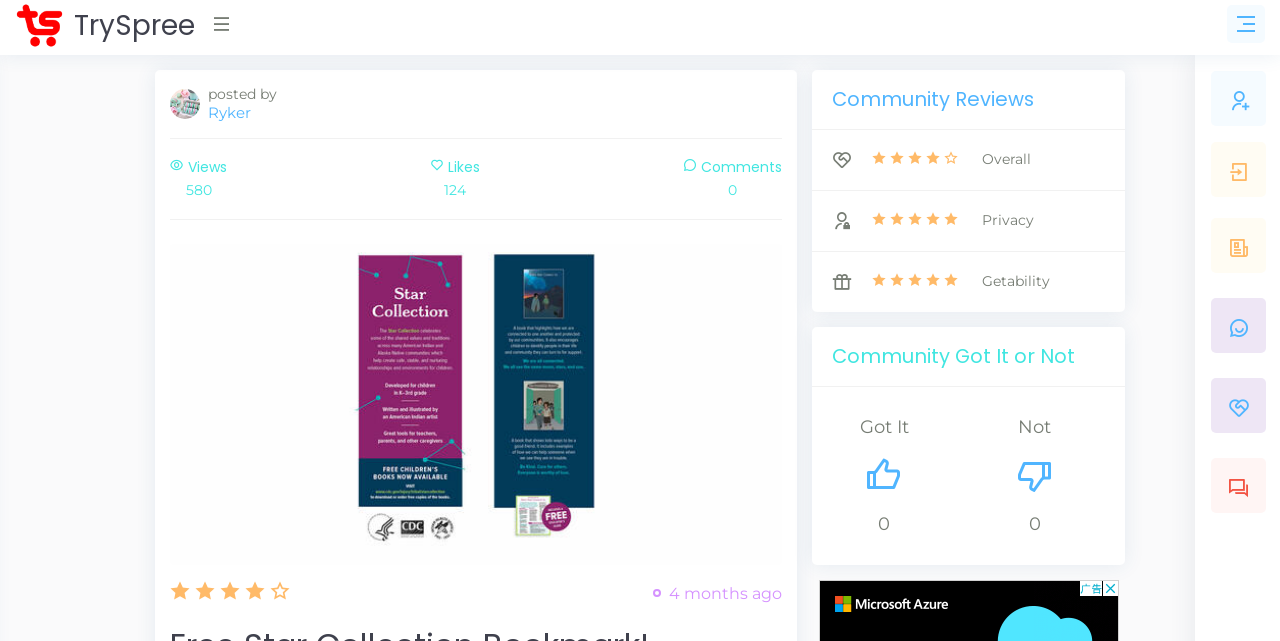Please provide the bounding box coordinates for the UI element as described: "alt="Free Star Collection Bookmark!"". The coordinates must be four floats between 0 and 1, represented as [left, top, right, bottom].

[0.133, 0.615, 0.611, 0.643]